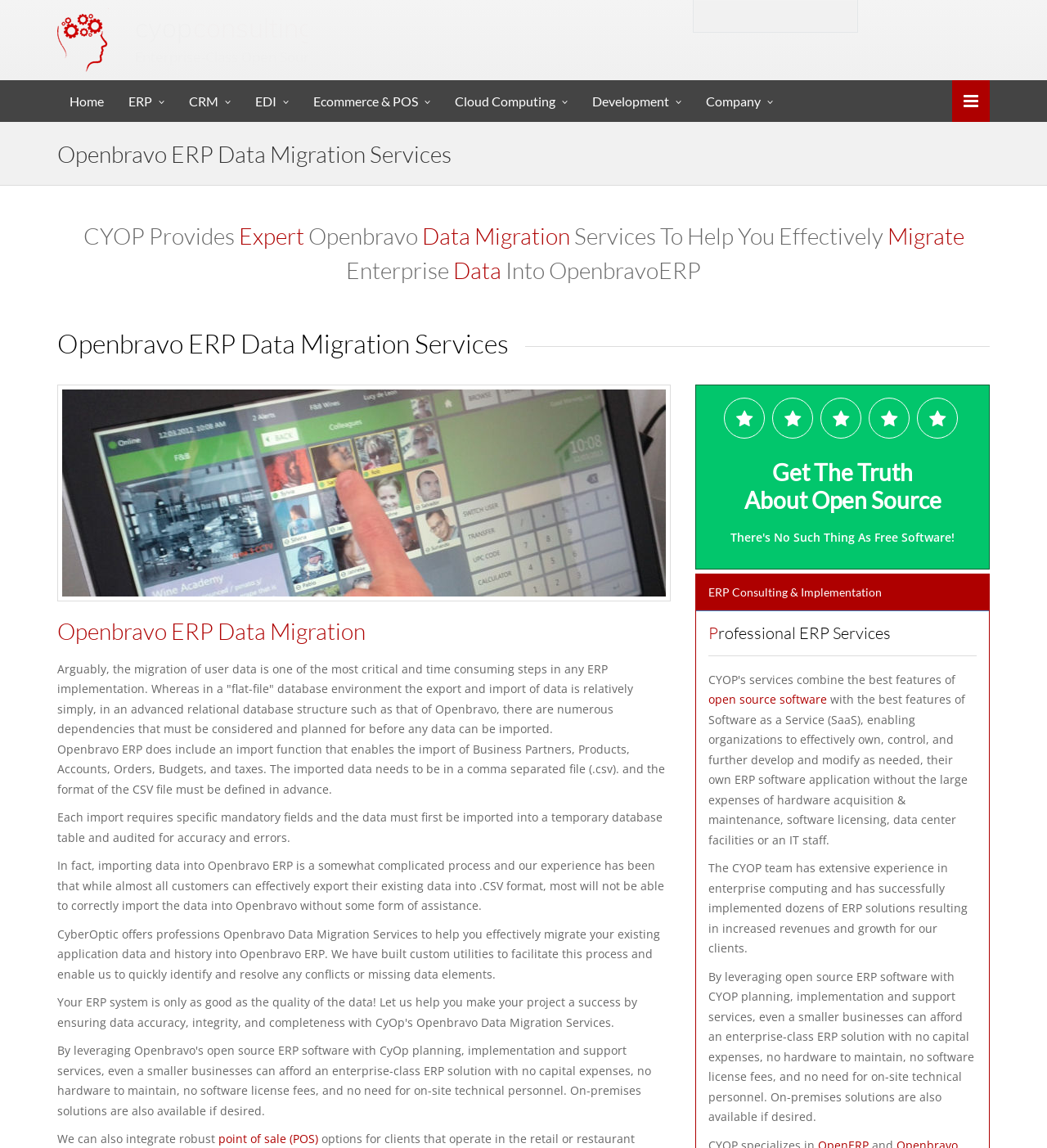Based on the image, give a detailed response to the question: What is the purpose of CyberOptic's Openbravo Data Migration Services?

According to the webpage, CyberOptic offers professional Openbravo Data Migration Services to help customers effectively migrate their existing application data and history into Openbravo ERP, as the process of importing data into Openbravo ERP can be complicated and requires specific mandatory fields and auditing for accuracy and errors.